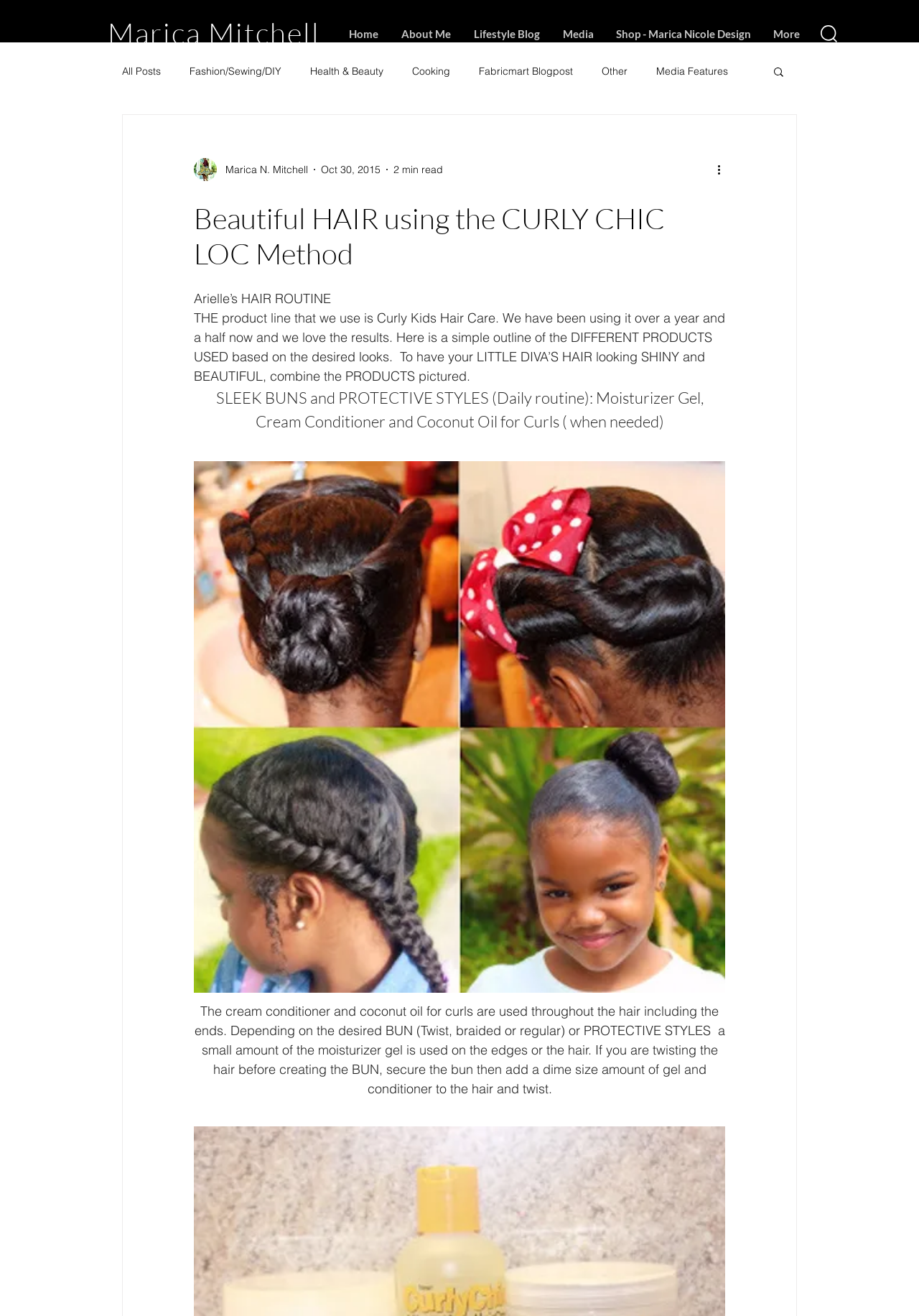Give the bounding box coordinates for the element described as: "Marica N. Mitchell".

[0.211, 0.12, 0.335, 0.138]